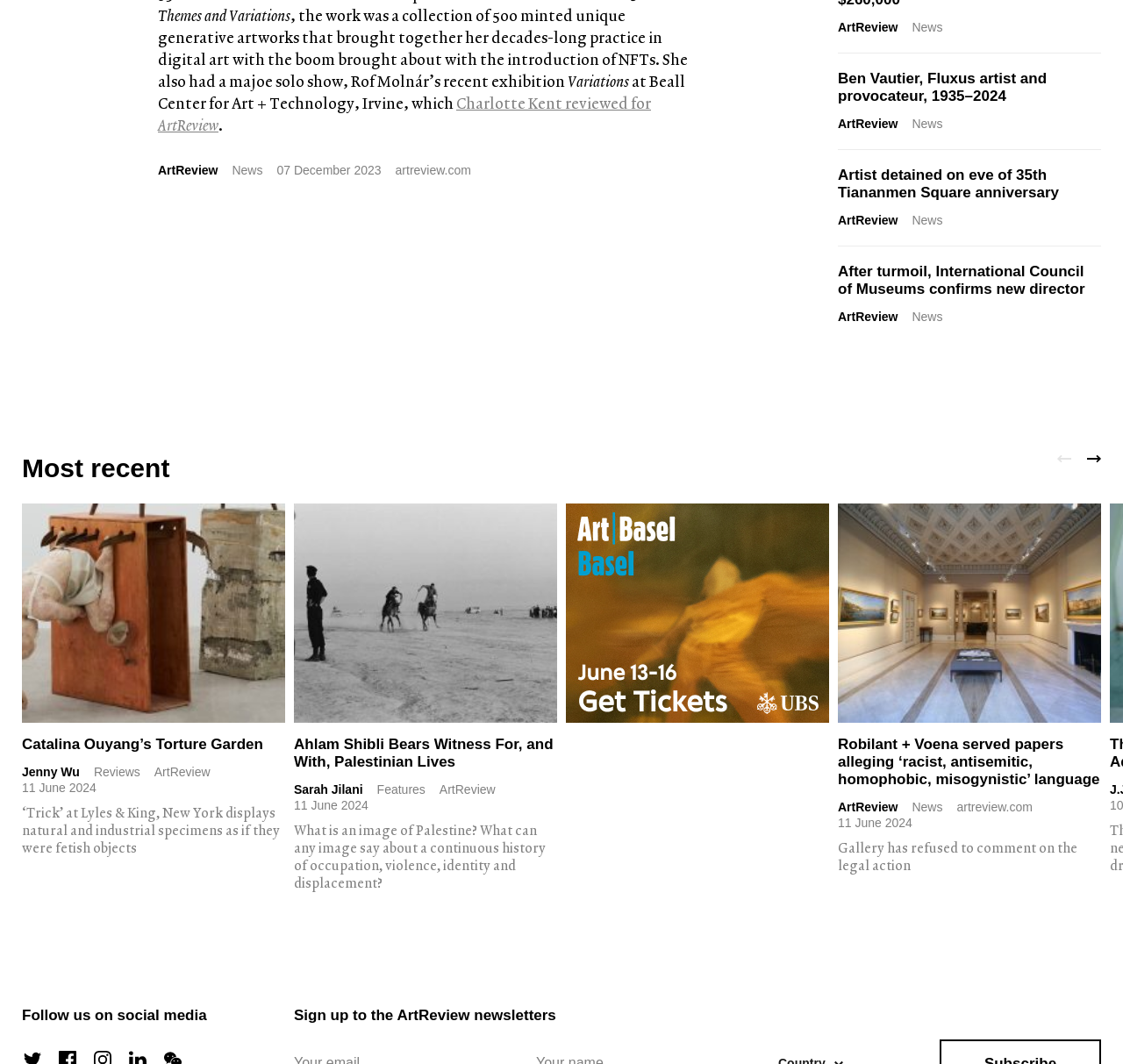Answer the question using only one word or a concise phrase: What is the purpose of the buttons with arrow icons?

Navigation